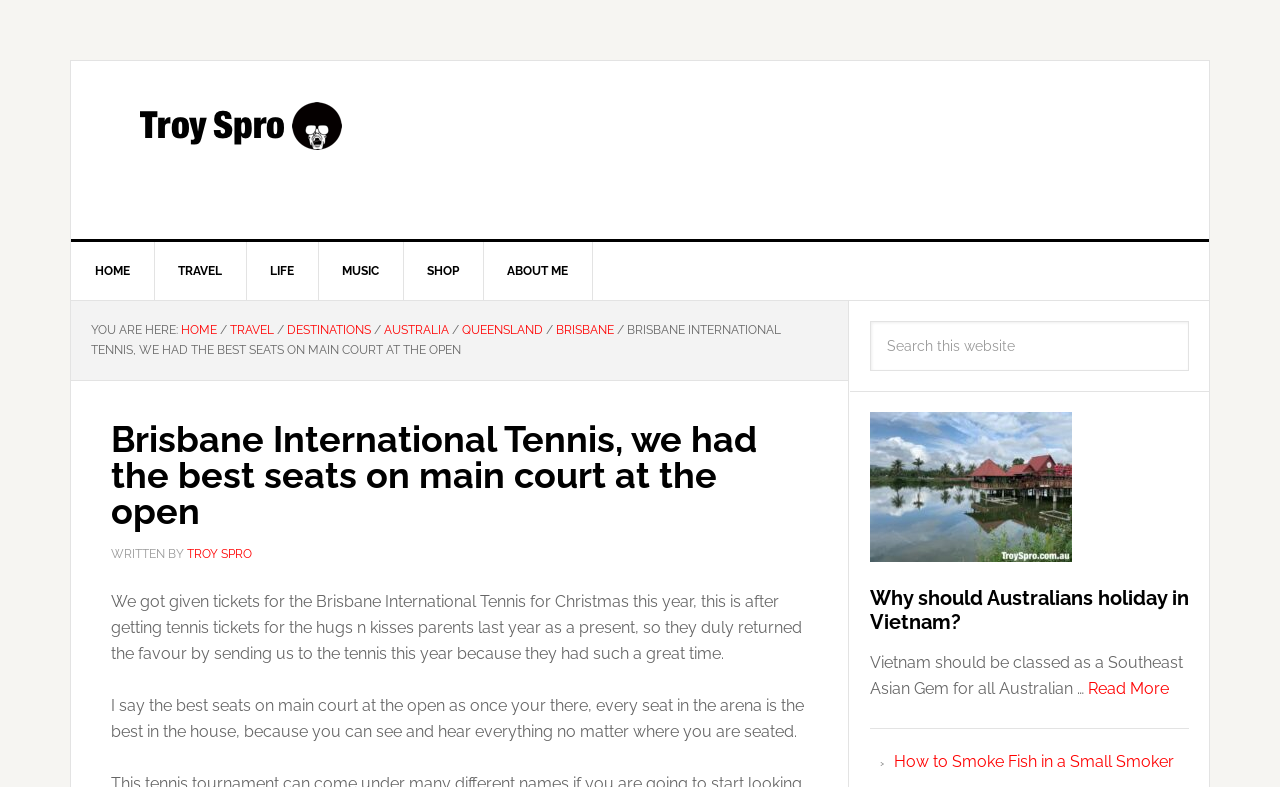What is the text of the first sentence of the article?
Using the information from the image, provide a comprehensive answer to the question.

The first sentence of the article can be found in the main content section, which starts with 'We got given tickets for the Brisbane International Tennis for Christmas this year...'.